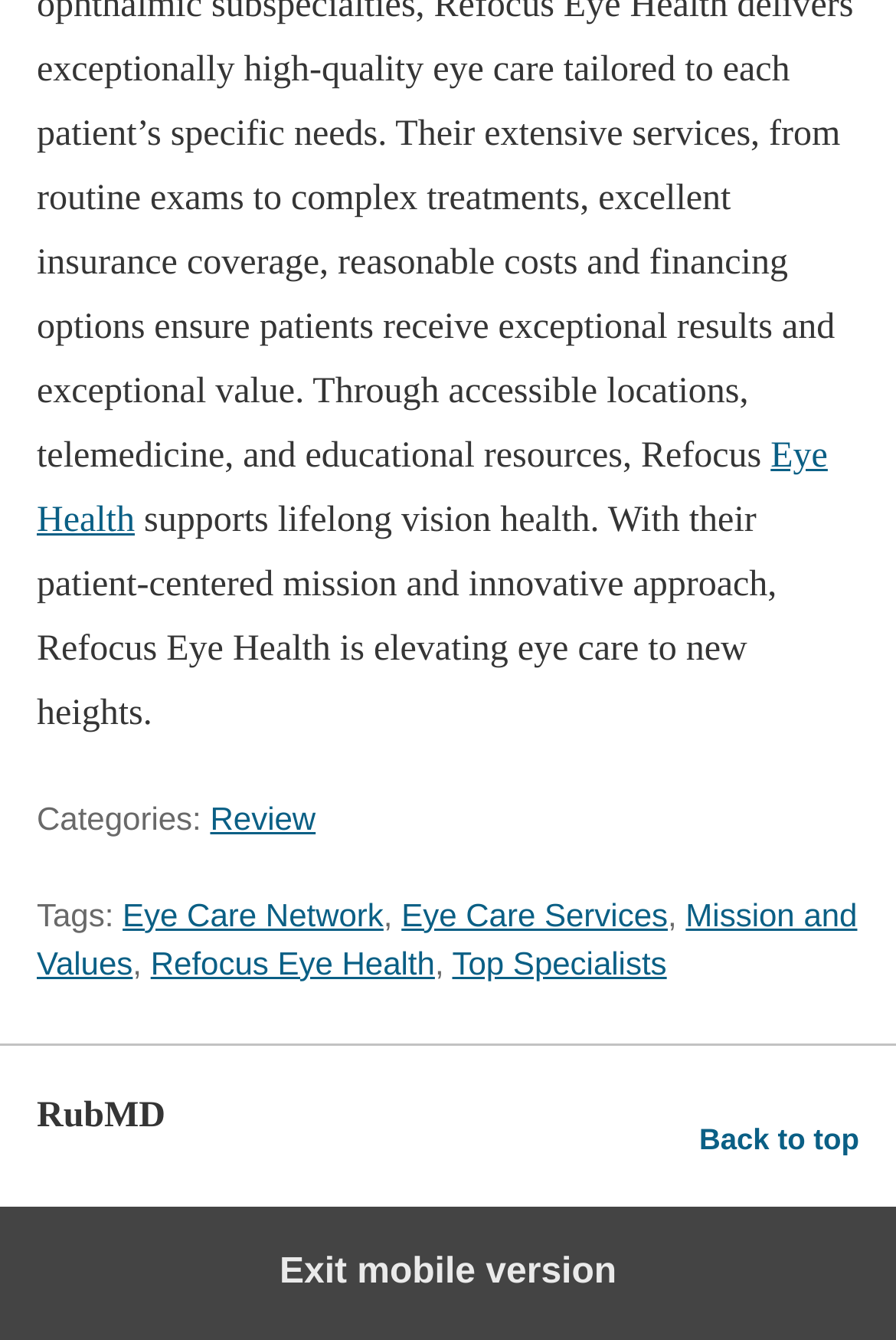Pinpoint the bounding box coordinates of the clickable area needed to execute the instruction: "Exit mobile version". The coordinates should be specified as four float numbers between 0 and 1, i.e., [left, top, right, bottom].

[0.0, 0.9, 1.0, 1.0]